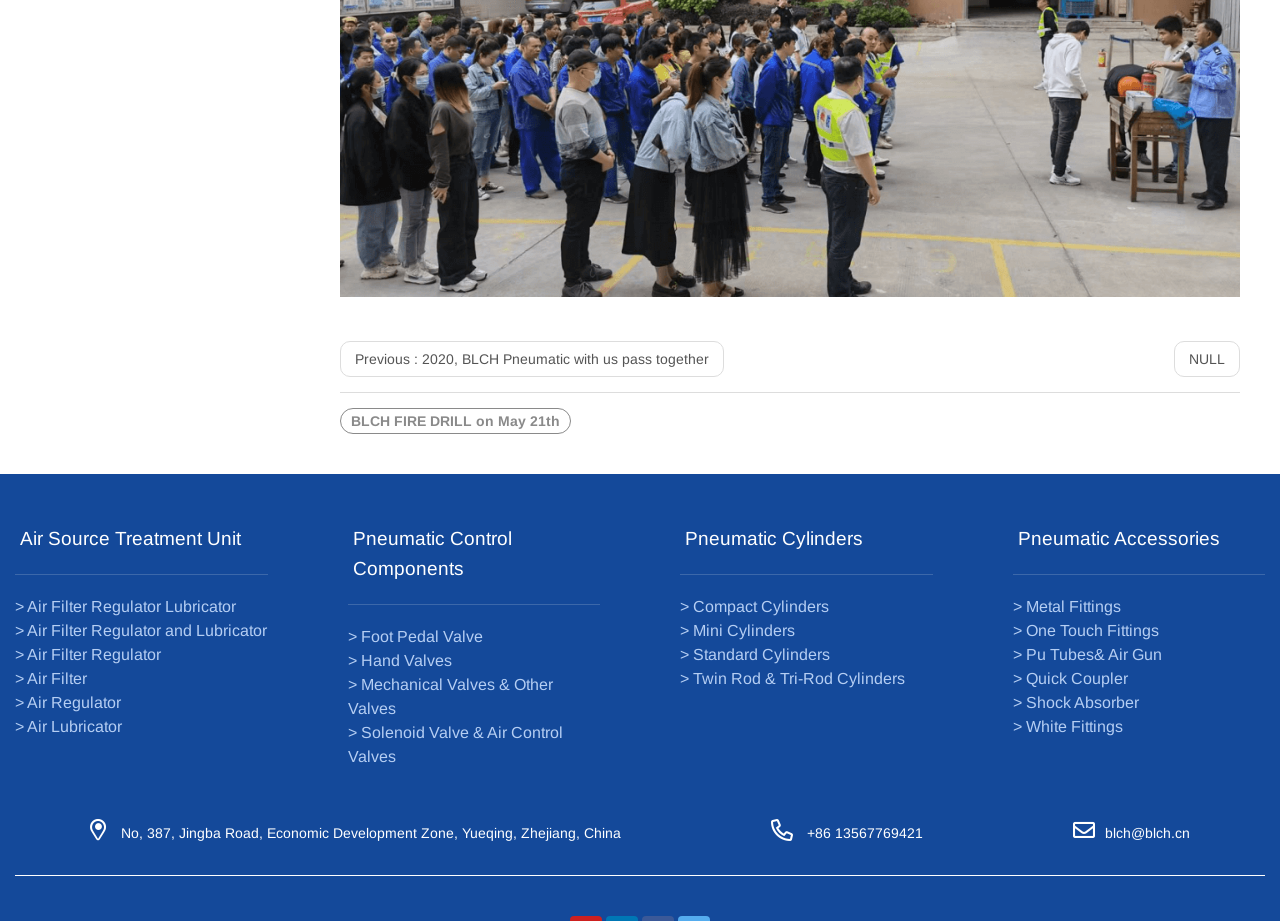What type of products does the company offer?
Please provide a detailed answer to the question.

The company offers various pneumatic components, including Air Source Treatment Unit, Pneumatic Control Components, Pneumatic Cylinders, and Pneumatic Accessories. These components are listed on the webpage with links to their respective categories.